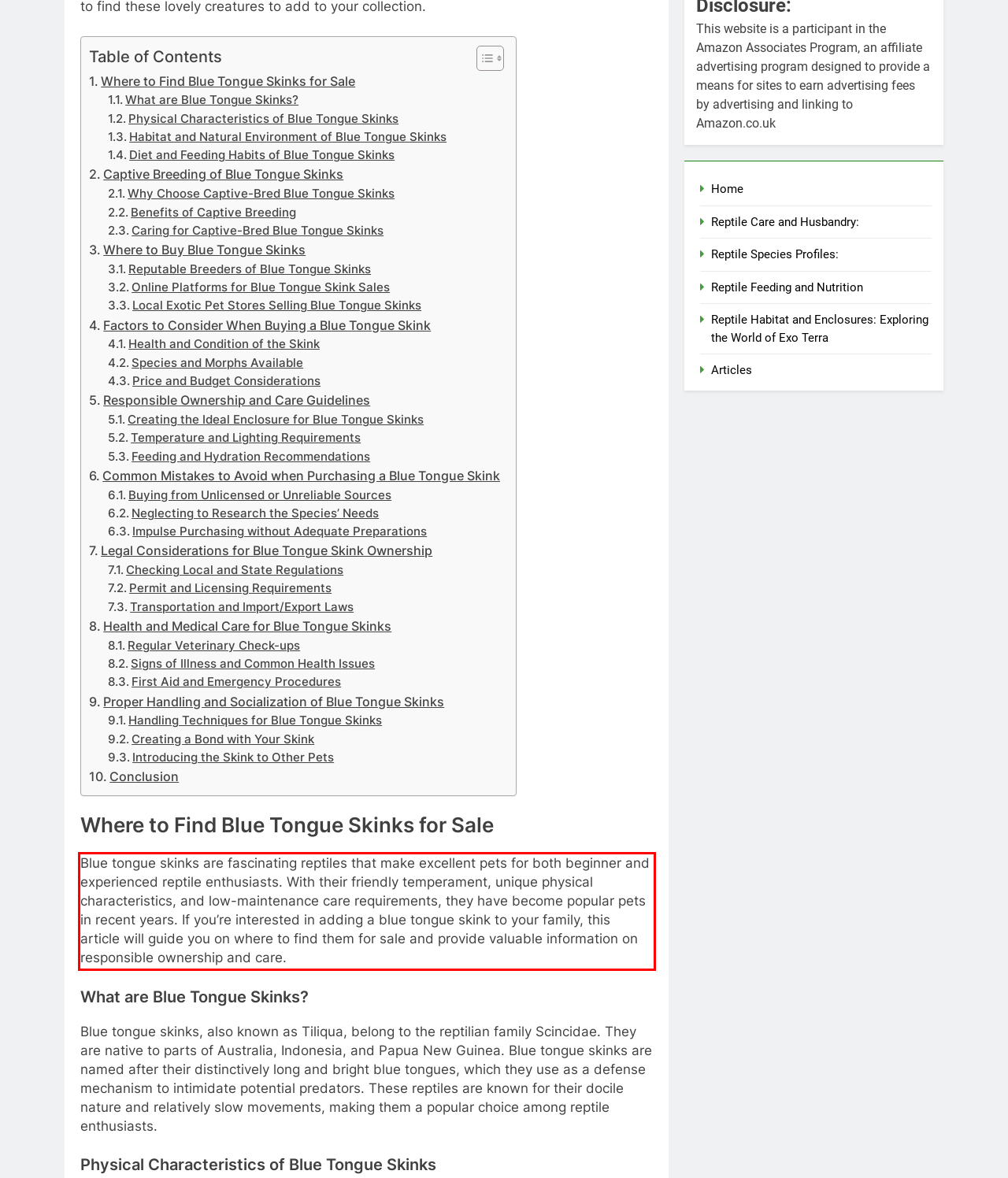Please examine the webpage screenshot containing a red bounding box and use OCR to recognize and output the text inside the red bounding box.

Blue tongue skinks are fascinating reptiles that make excellent pets for both beginner and experienced reptile enthusiasts. With their friendly temperament, unique physical characteristics, and low-maintenance care requirements, they have become popular pets in recent years. If you’re interested in adding a blue tongue skink to your family, this article will guide you on where to find them for sale and provide valuable information on responsible ownership and care.